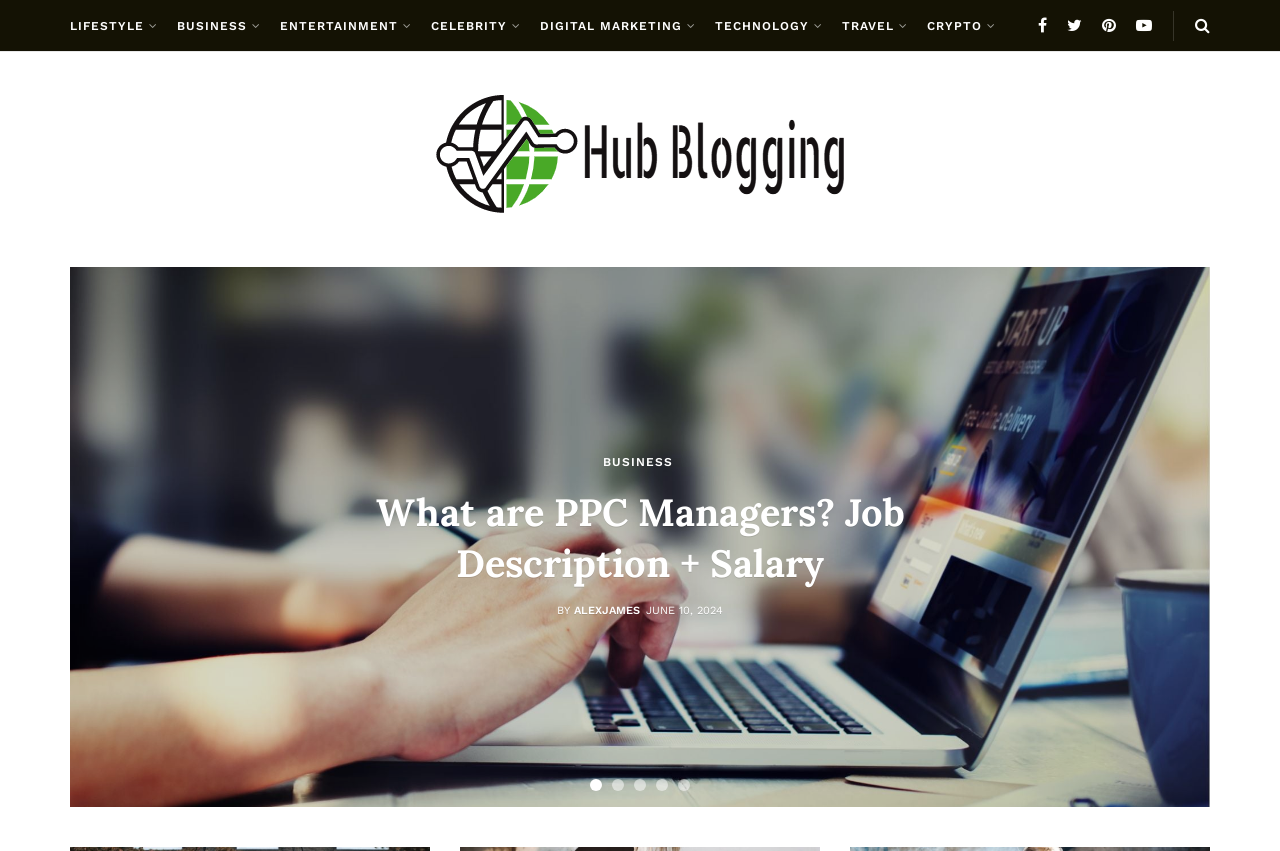Please locate the bounding box coordinates of the region I need to click to follow this instruction: "Click on LIFESTYLE category".

[0.055, 0.001, 0.121, 0.059]